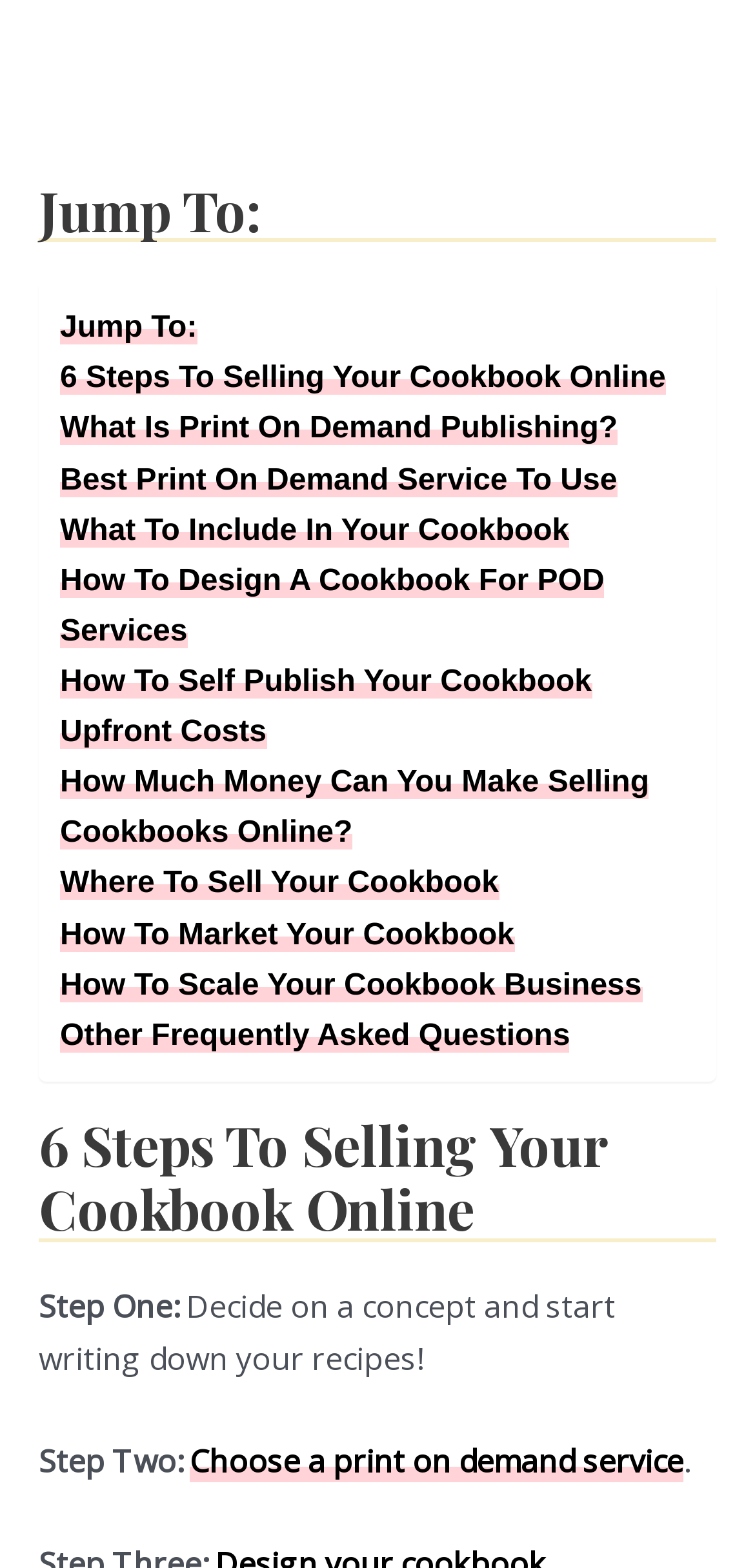Find the bounding box coordinates for the element that must be clicked to complete the instruction: "Jump to 'What Is Print On Demand Publishing?'". The coordinates should be four float numbers between 0 and 1, indicated as [left, top, right, bottom].

[0.079, 0.263, 0.818, 0.284]